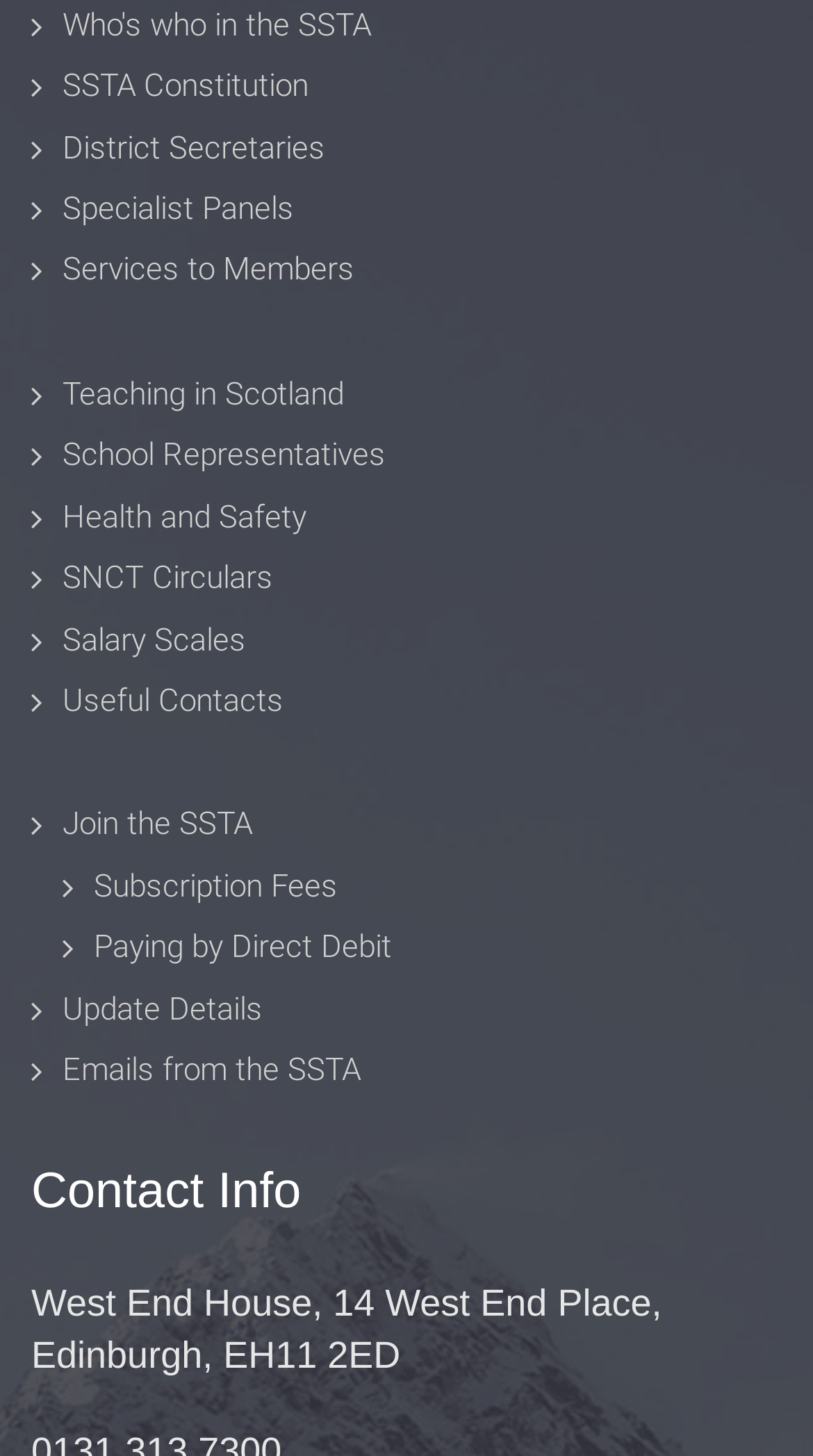How can one pay subscription fees?
Please give a detailed answer to the question using the information shown in the image.

The webpage provides a link to 'Paying by Direct Debit', suggesting that one of the ways to pay subscription fees is through Direct Debit.